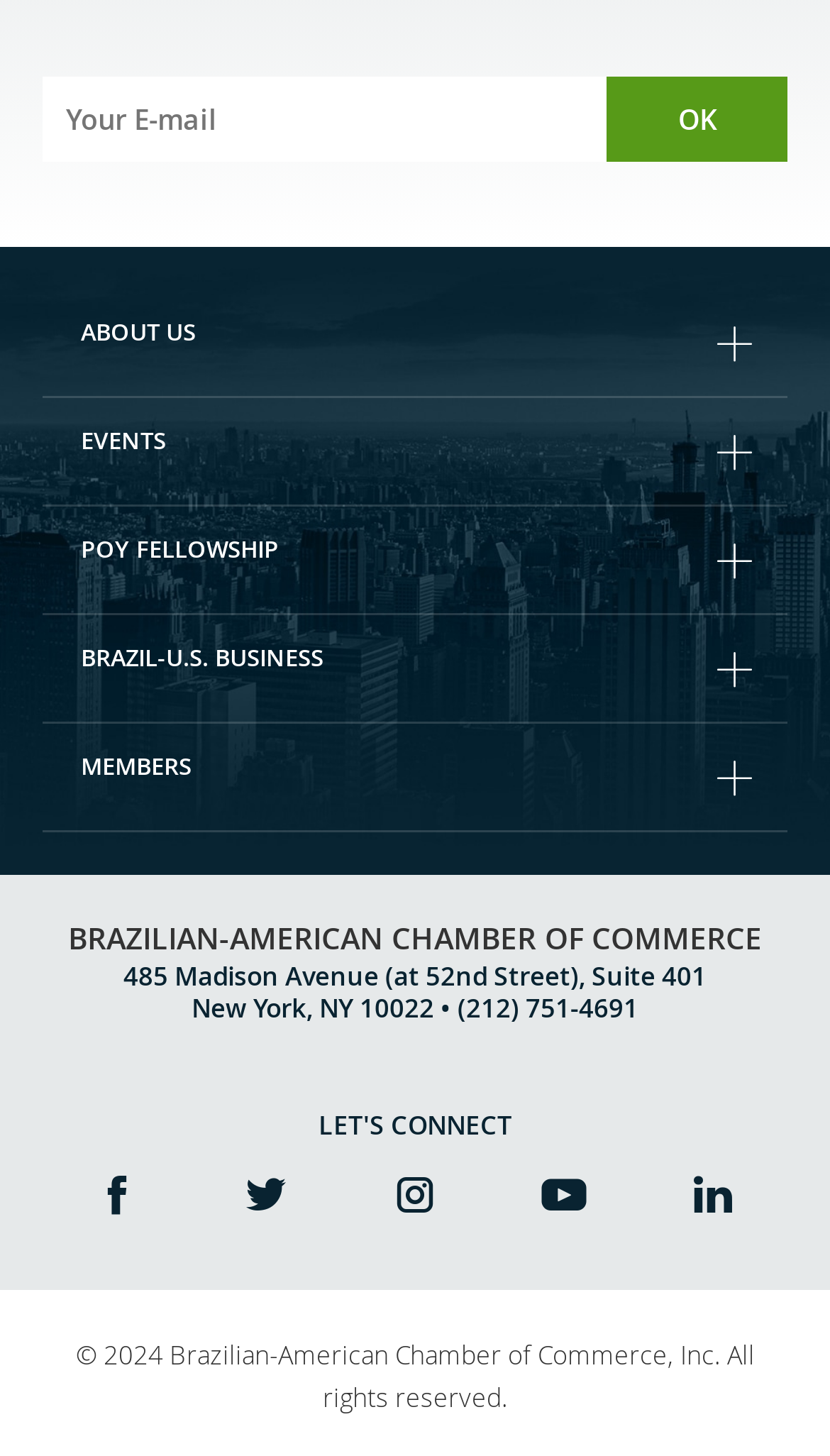Give a succinct answer to this question in a single word or phrase: 
What is the organization's address?

485 Madison Avenue